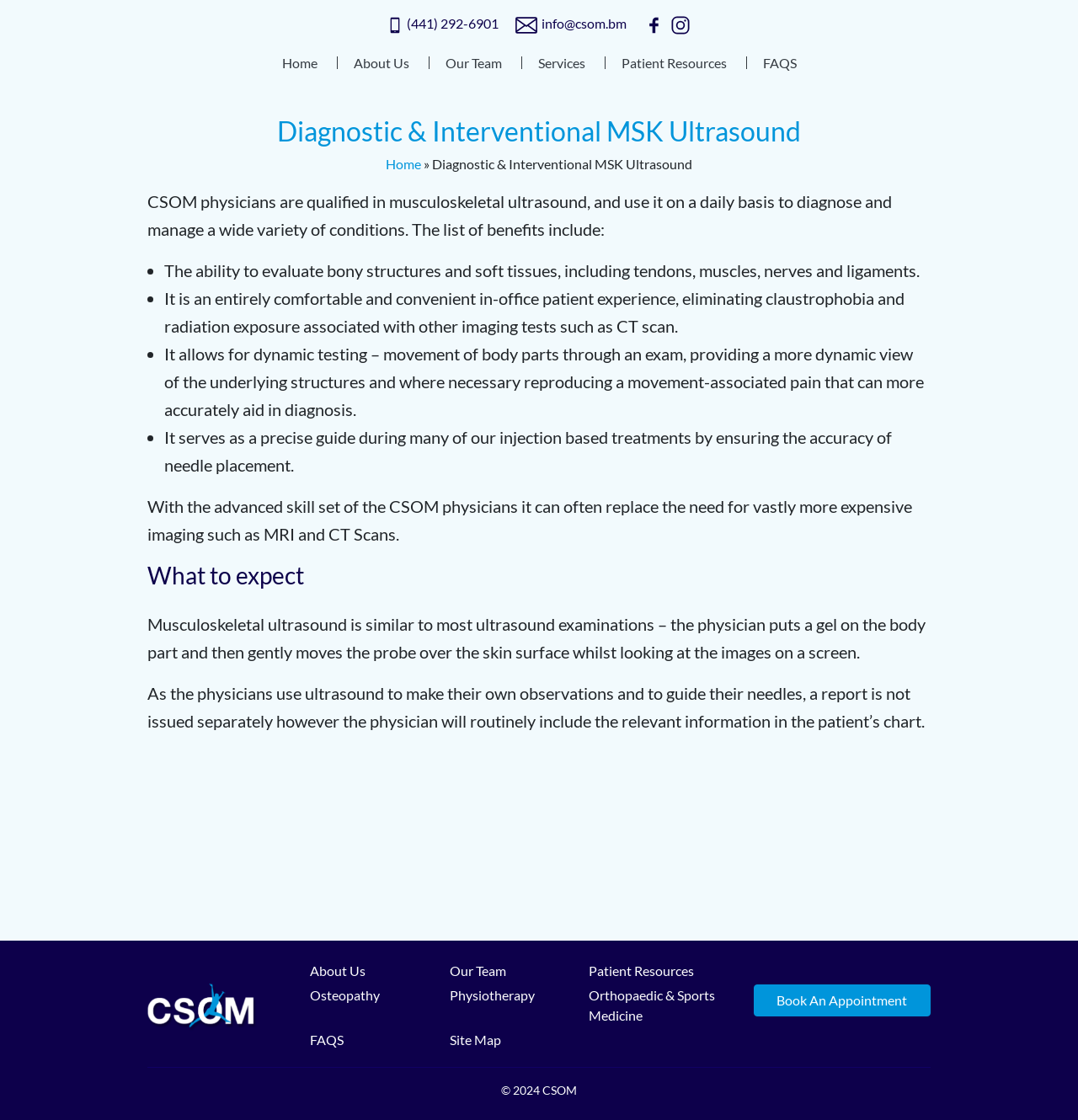Give a succinct answer to this question in a single word or phrase: 
What is the last link in the footer section?

Book An Appointment